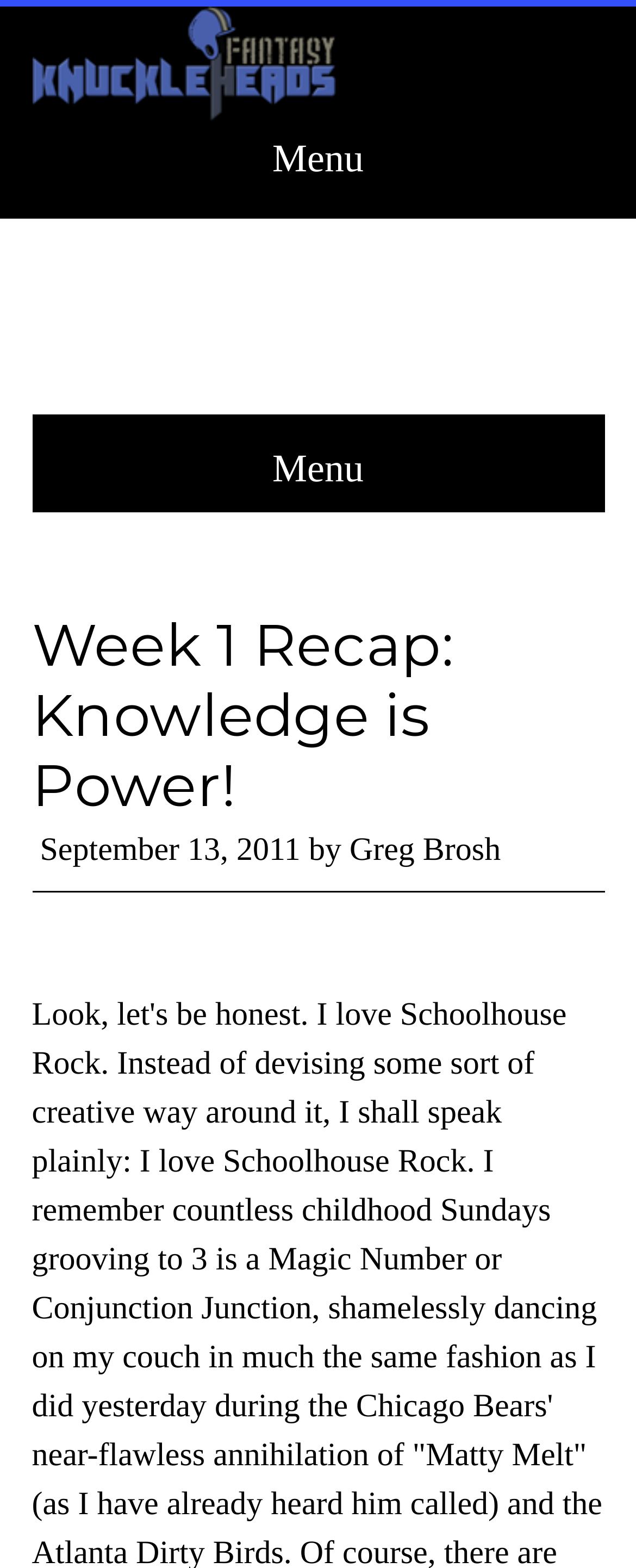How many sections are in the header?
From the details in the image, answer the question comprehensively.

I found the number of sections in the header by counting the elements inside the header section, which includes the heading, time, 'by' text, and author's name, totaling 4 sections.